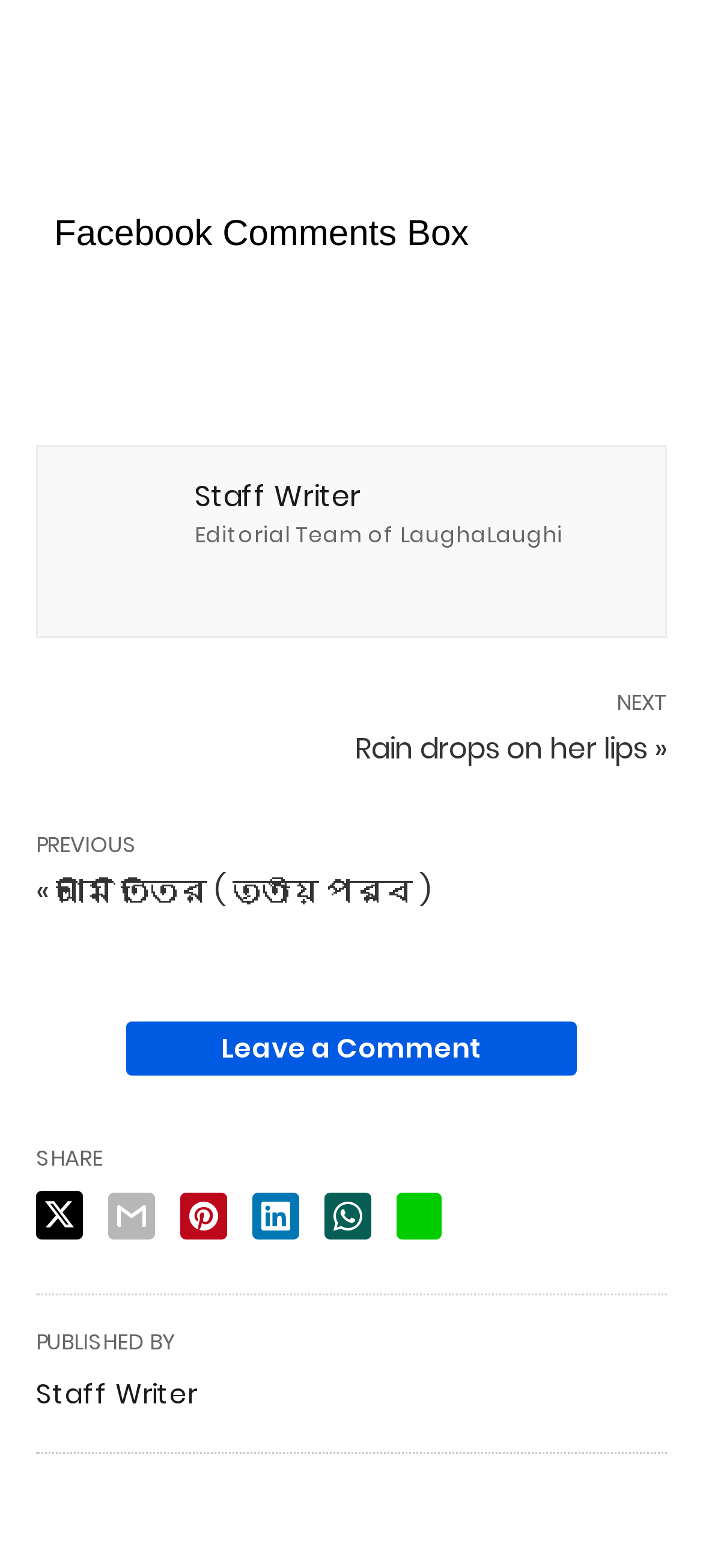Please predict the bounding box coordinates of the element's region where a click is necessary to complete the following instruction: "Click on the 'PREVIOUS' button". The coordinates should be represented by four float numbers between 0 and 1, i.e., [left, top, right, bottom].

[0.051, 0.555, 0.613, 0.582]